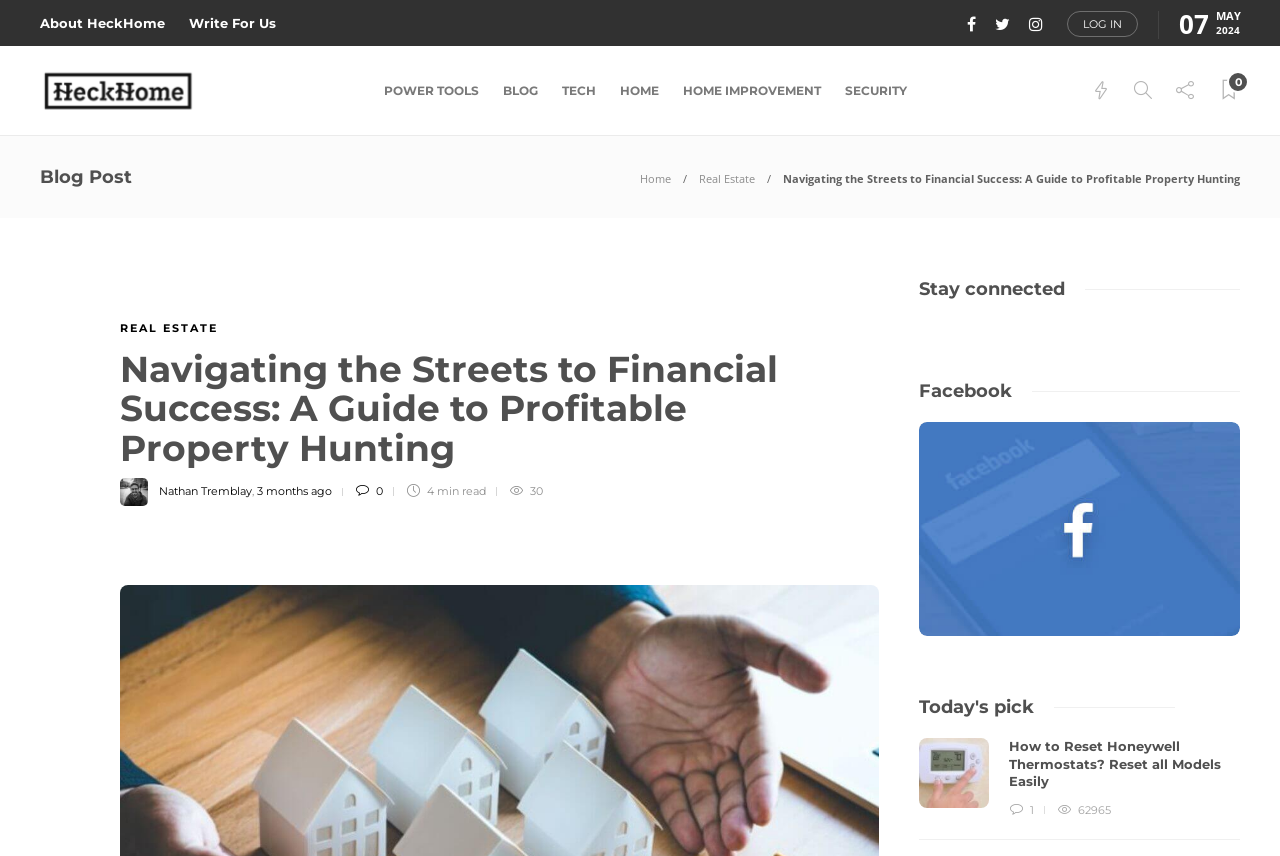What is the date of the blog post?
Please give a detailed and elaborate explanation in response to the question.

The date of the blog post can be found at the top right corner of the webpage, where it is written '07' in one line, 'MAY' in the next line, and '2024' in the last line.